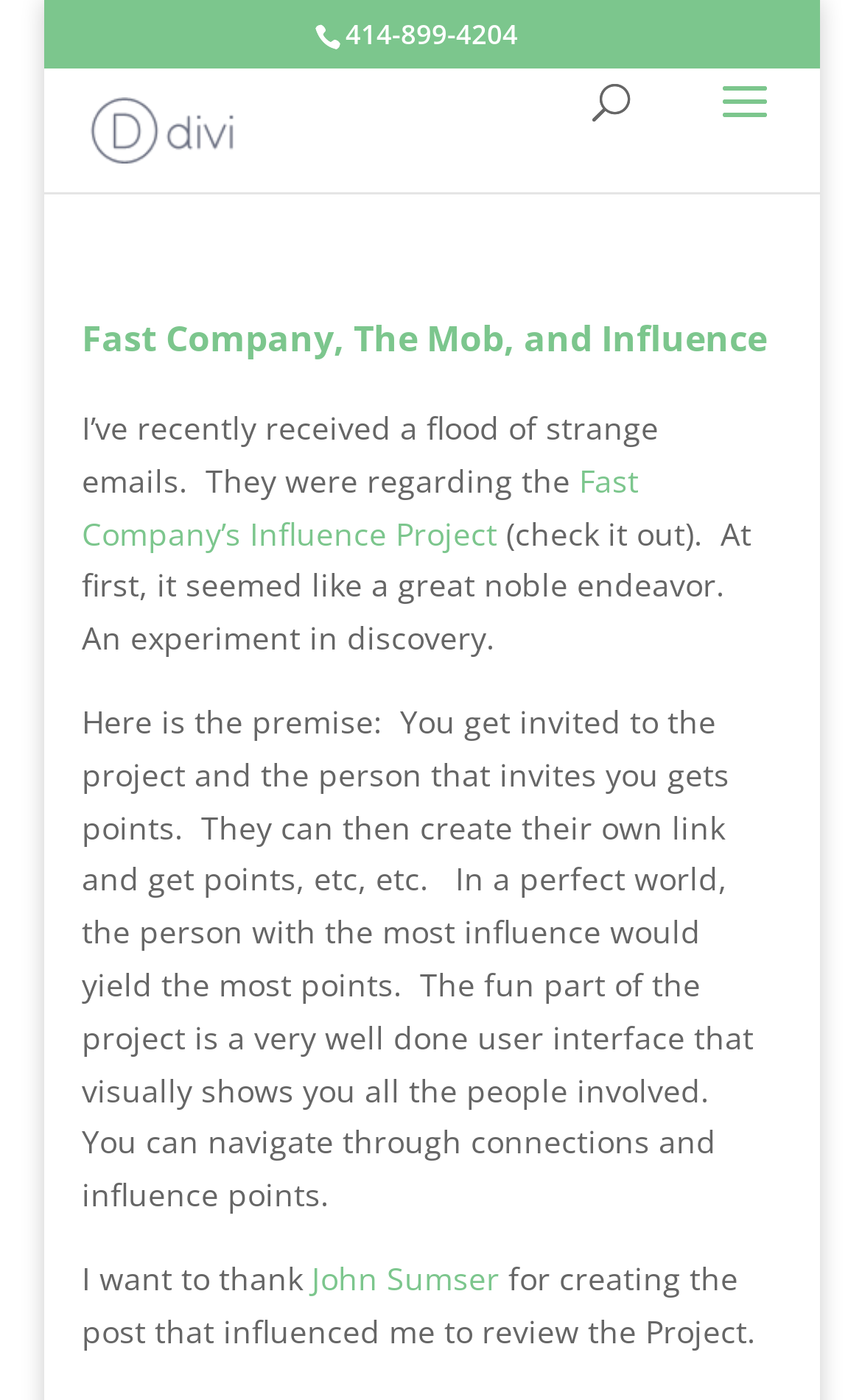Who is the person mentioned in the link?
Answer the question in a detailed and comprehensive manner.

I found the link element with the bounding box coordinates [0.105, 0.075, 0.273, 0.105], which contains the text 'Donato Diorio'. This link is also accompanied by an image with the same name.